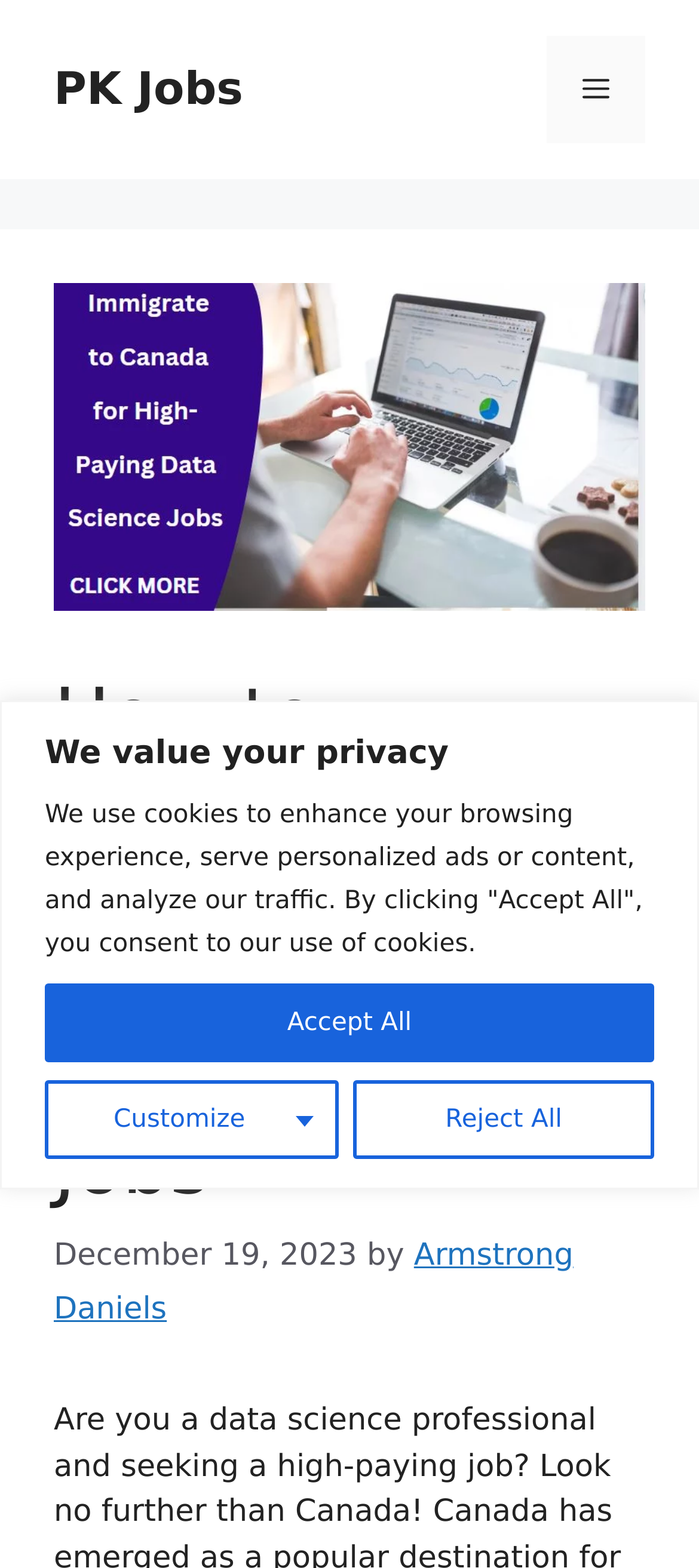What is the topic of the main article?
Please provide a comprehensive answer based on the details in the screenshot.

I inferred the topic of the main article by analyzing the header elements, which contain the text 'How to Immigrate to Canada for High-Paying Data Science Jobs'. This suggests that the main article is about immigrating to Canada for data science jobs.